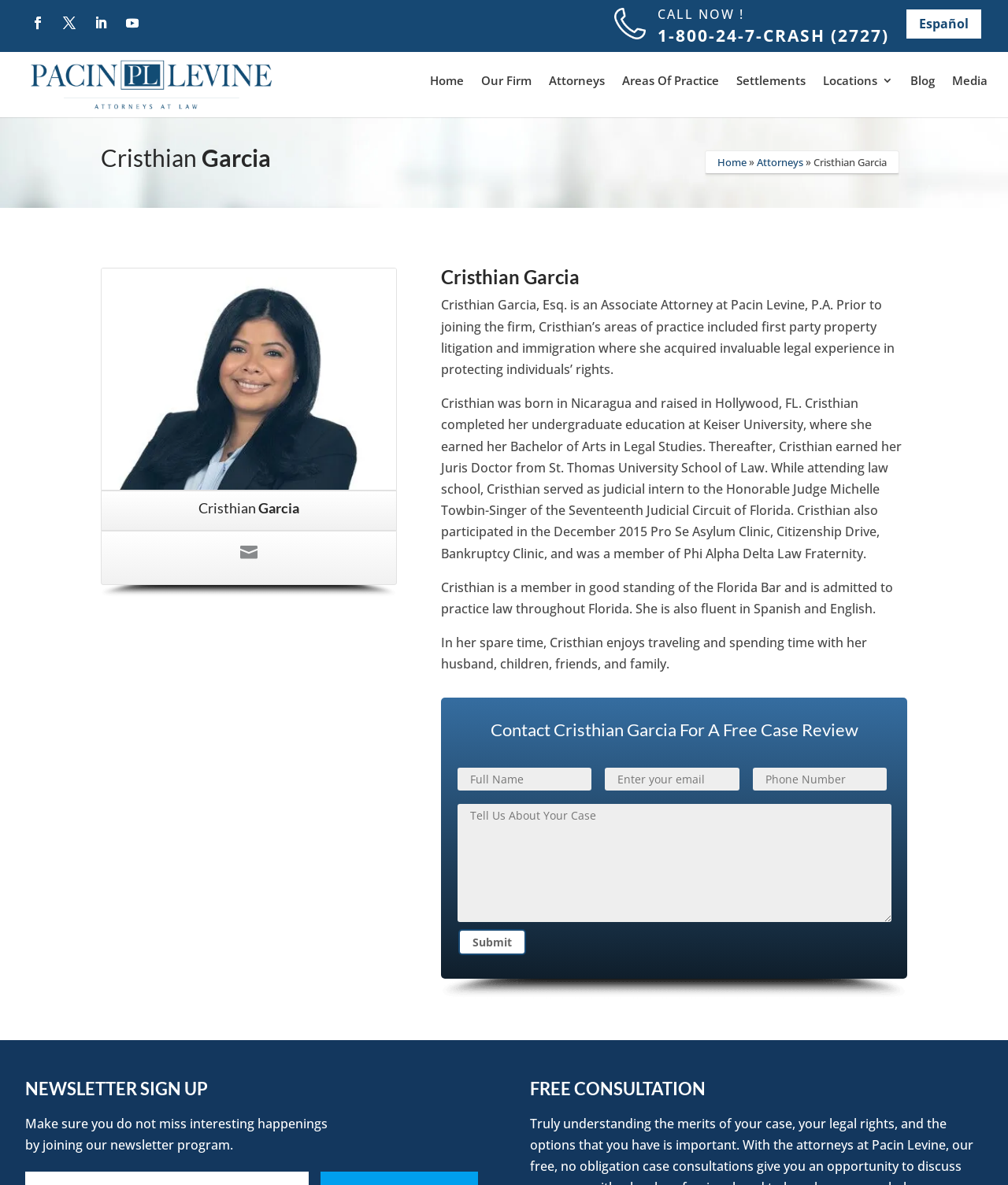Identify the bounding box coordinates of the region that should be clicked to execute the following instruction: "Fill in the free case review form".

[0.454, 0.648, 0.587, 0.667]